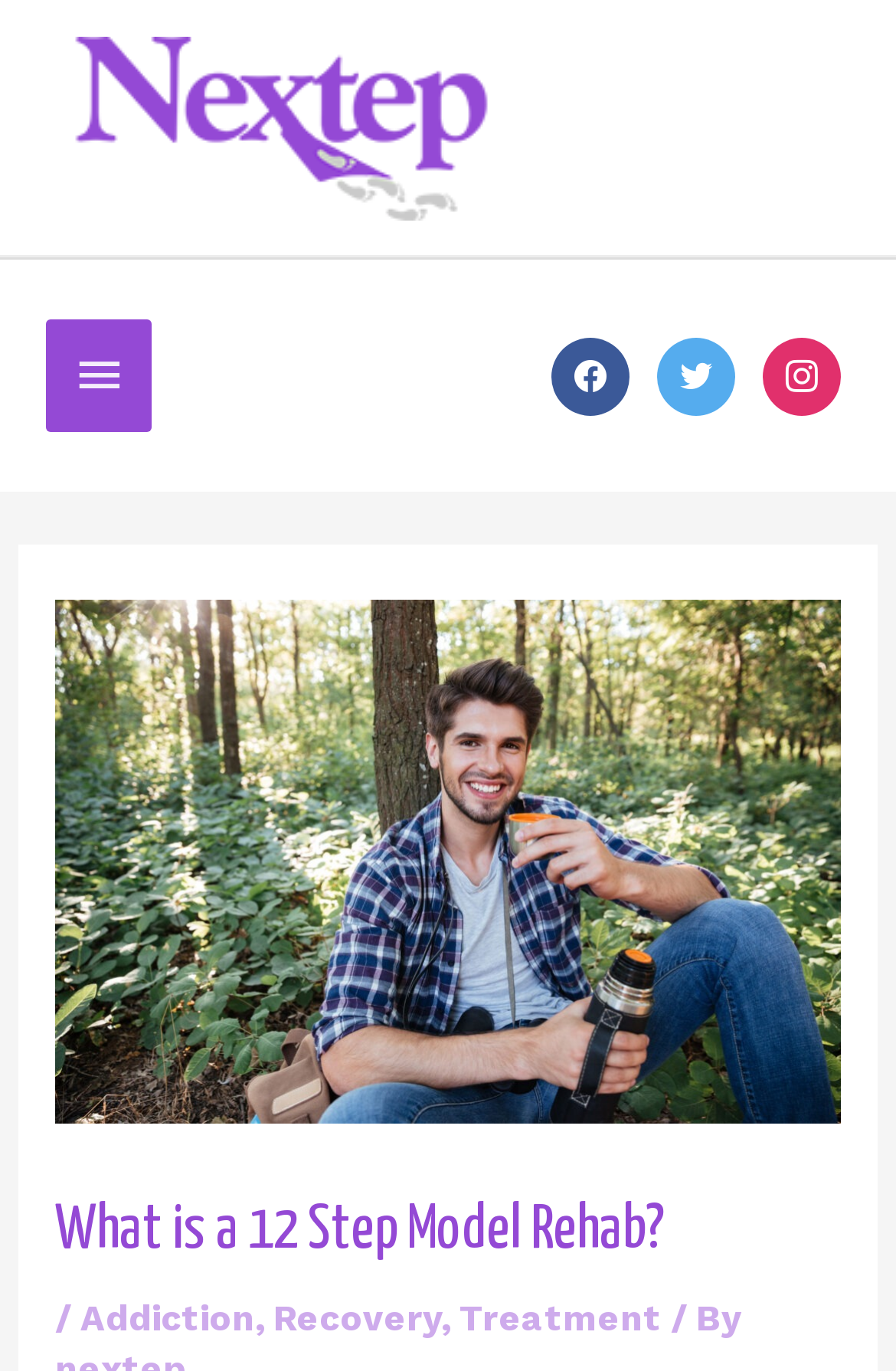Analyze the image and deliver a detailed answer to the question: What is the logo of the website?

The logo of the website is 'The Nextep' which is an image element located at the top left corner of the webpage, with a bounding box of [0.051, 0.026, 0.605, 0.16].